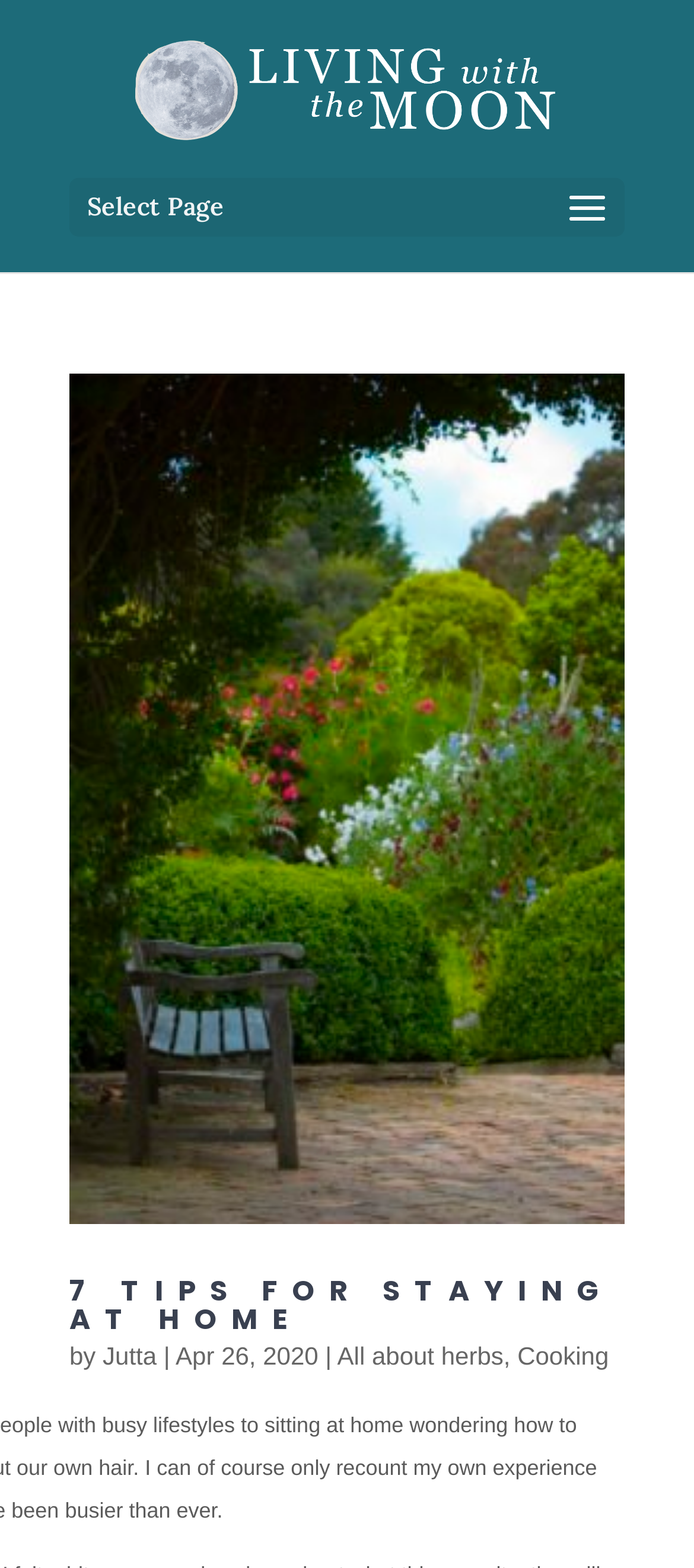From the webpage screenshot, identify the region described by All about herbs. Provide the bounding box coordinates as (top-left x, top-left y, bottom-right x, bottom-right y), with each value being a floating point number between 0 and 1.

[0.486, 0.855, 0.725, 0.874]